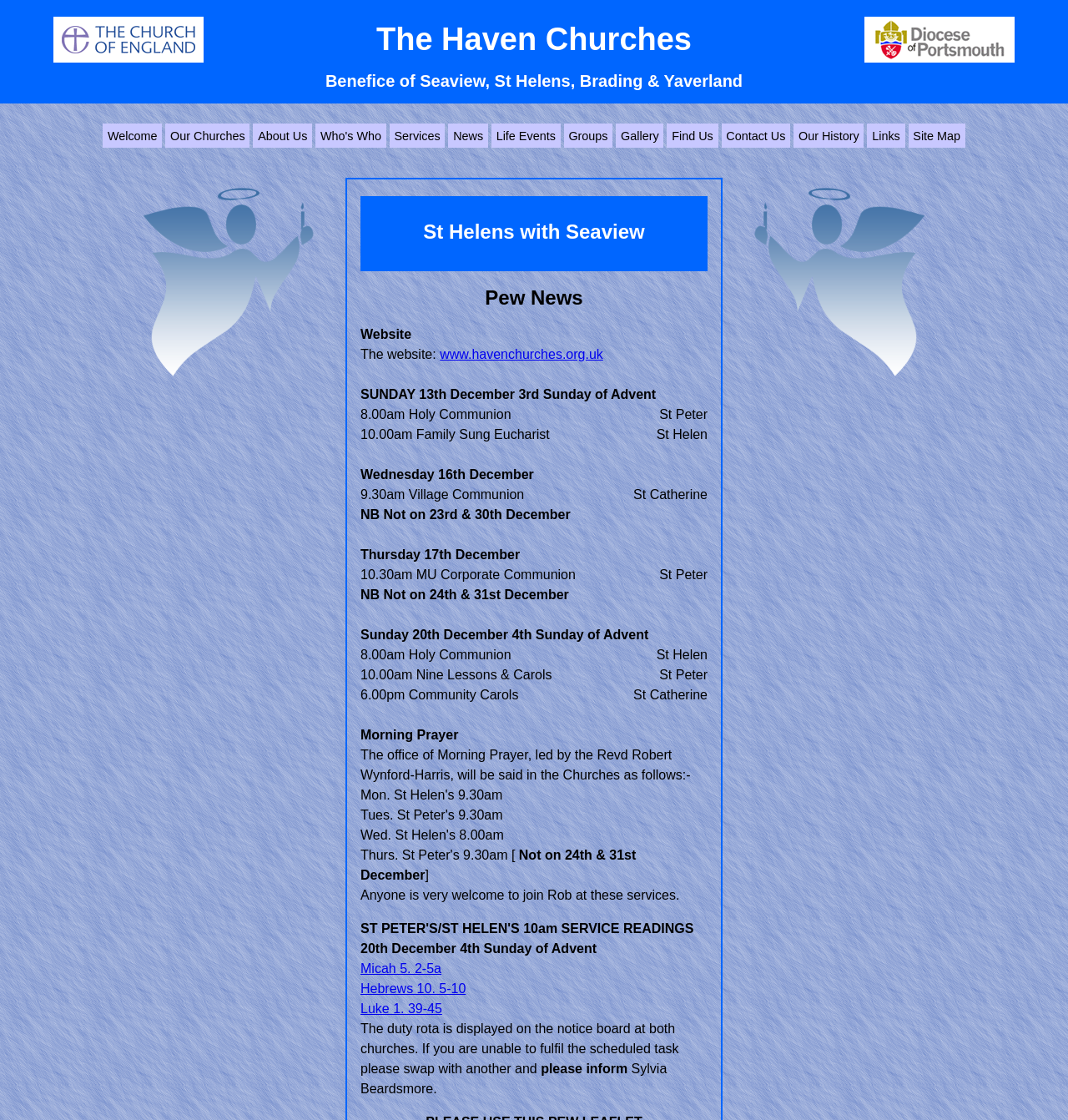Provide the bounding box coordinates for the area that should be clicked to complete the instruction: "Click the 'www.havenchurches.org.uk' link".

[0.412, 0.31, 0.565, 0.323]